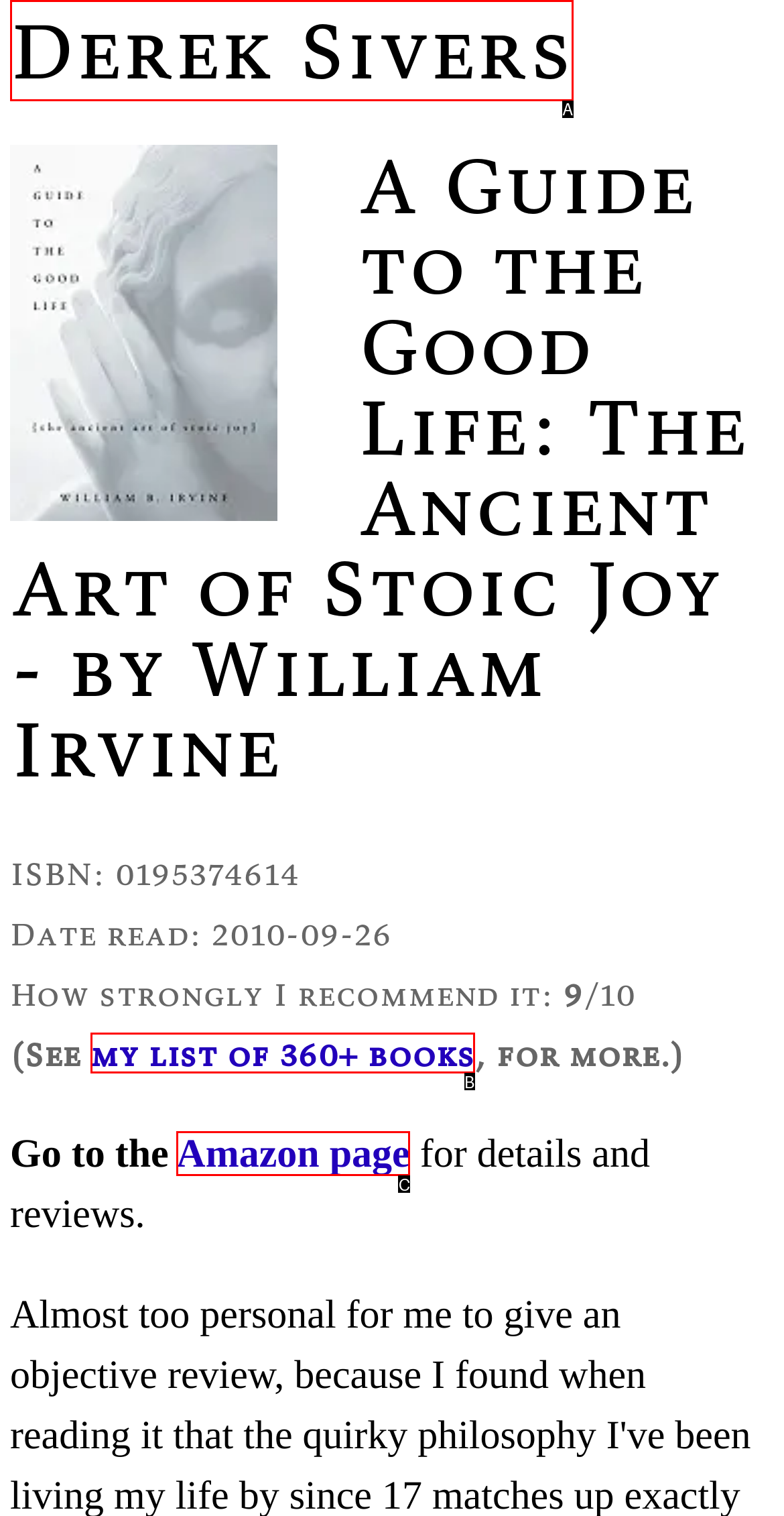Determine the HTML element that best matches this description: my list of 360+ books from the given choices. Respond with the corresponding letter.

B